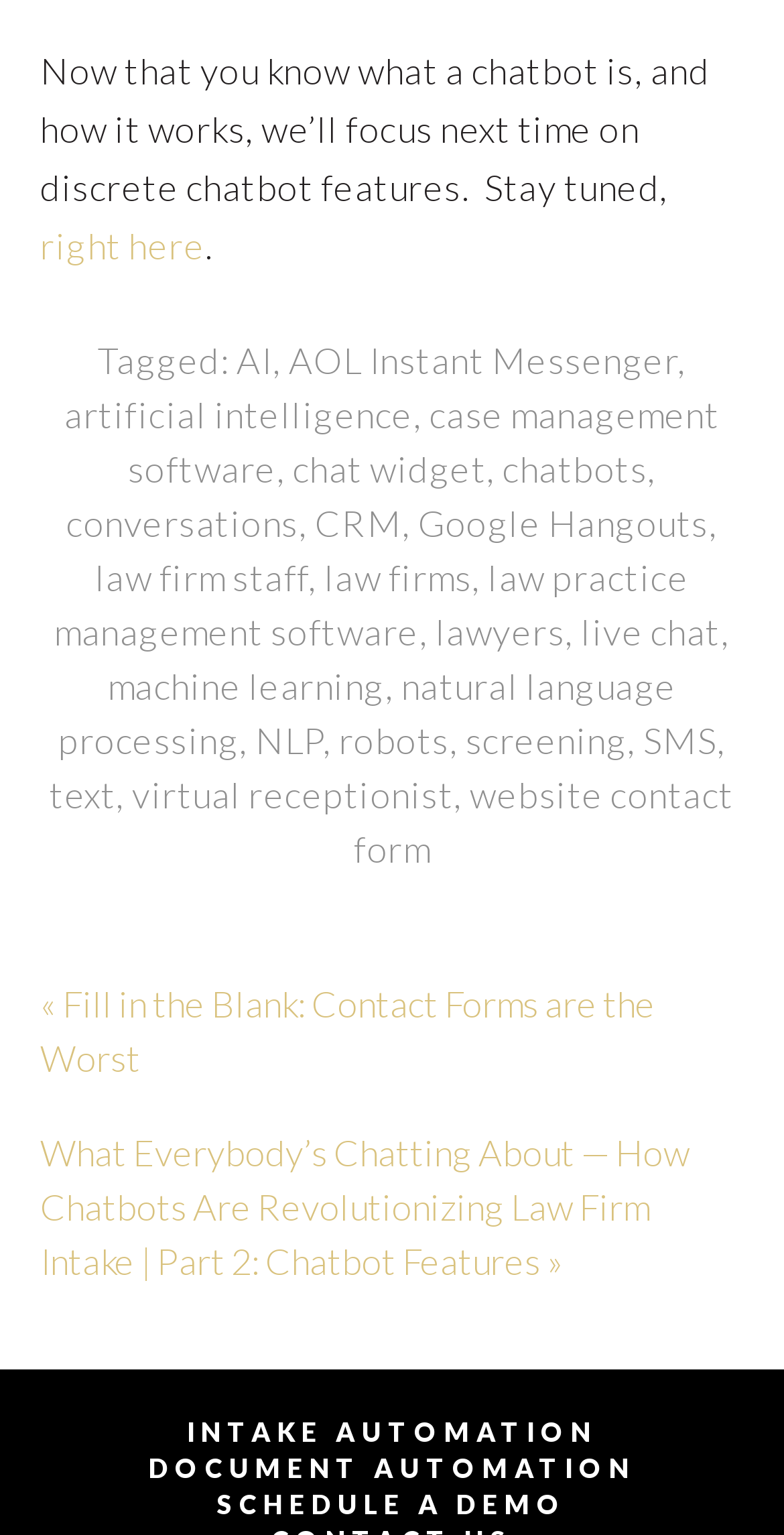Highlight the bounding box coordinates of the element you need to click to perform the following instruction: "Check out June 2024."

None